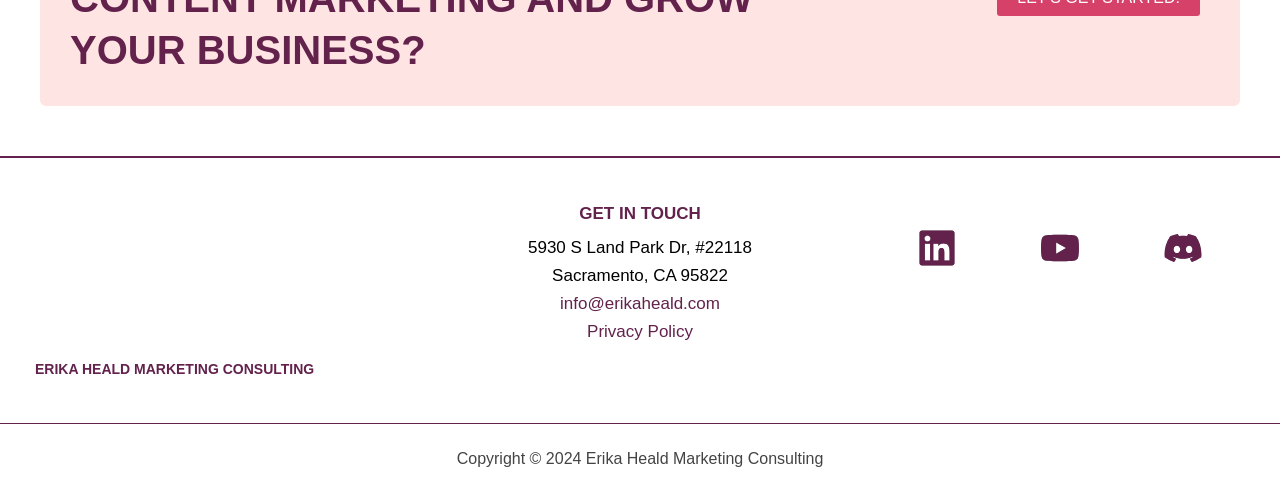Identify the bounding box coordinates for the UI element described as: "info@erikaheald.com". The coordinates should be provided as four floats between 0 and 1: [left, top, right, bottom].

[0.438, 0.595, 0.562, 0.634]